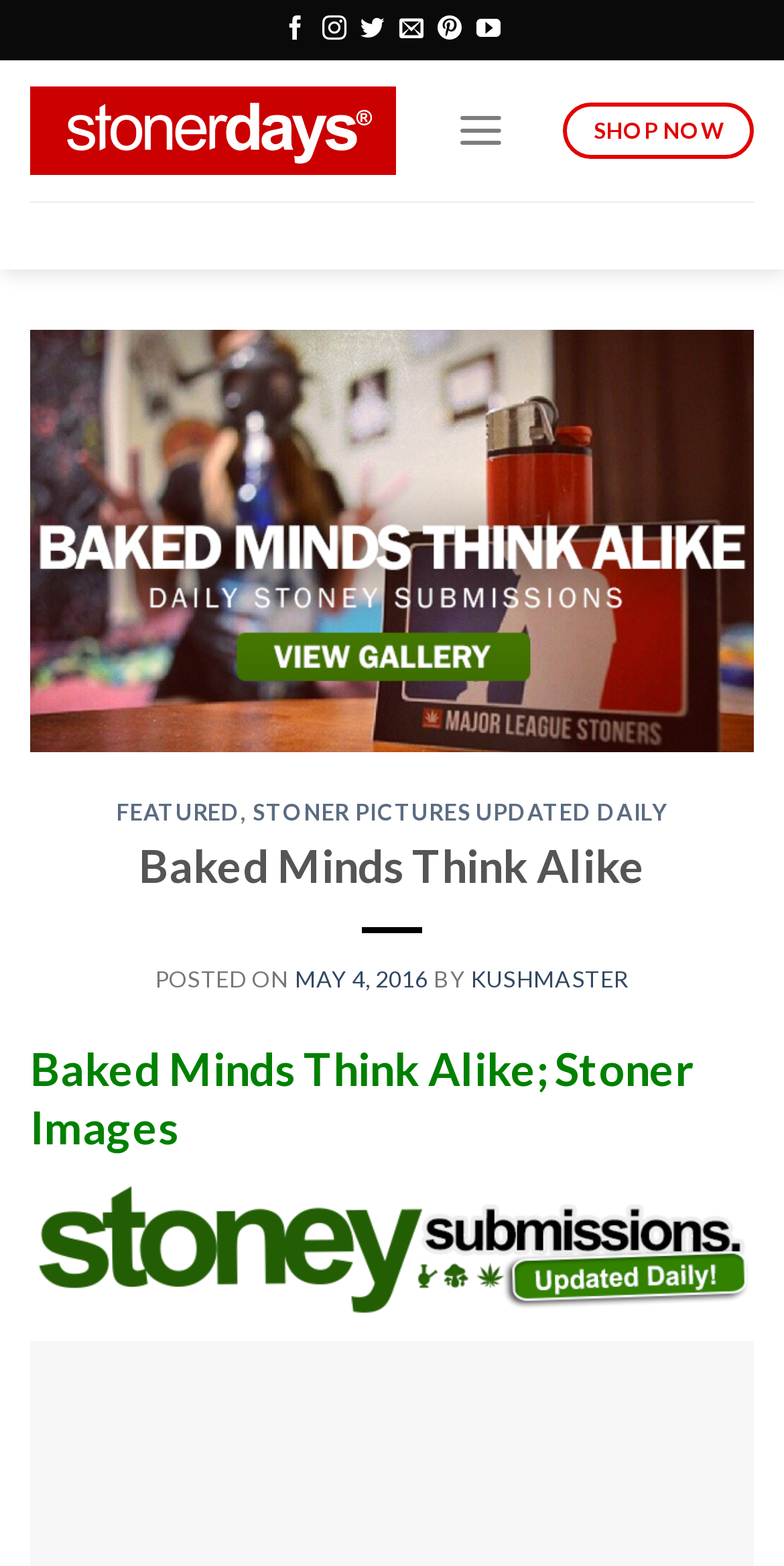Locate the coordinates of the bounding box for the clickable region that fulfills this instruction: "Tweet this".

None